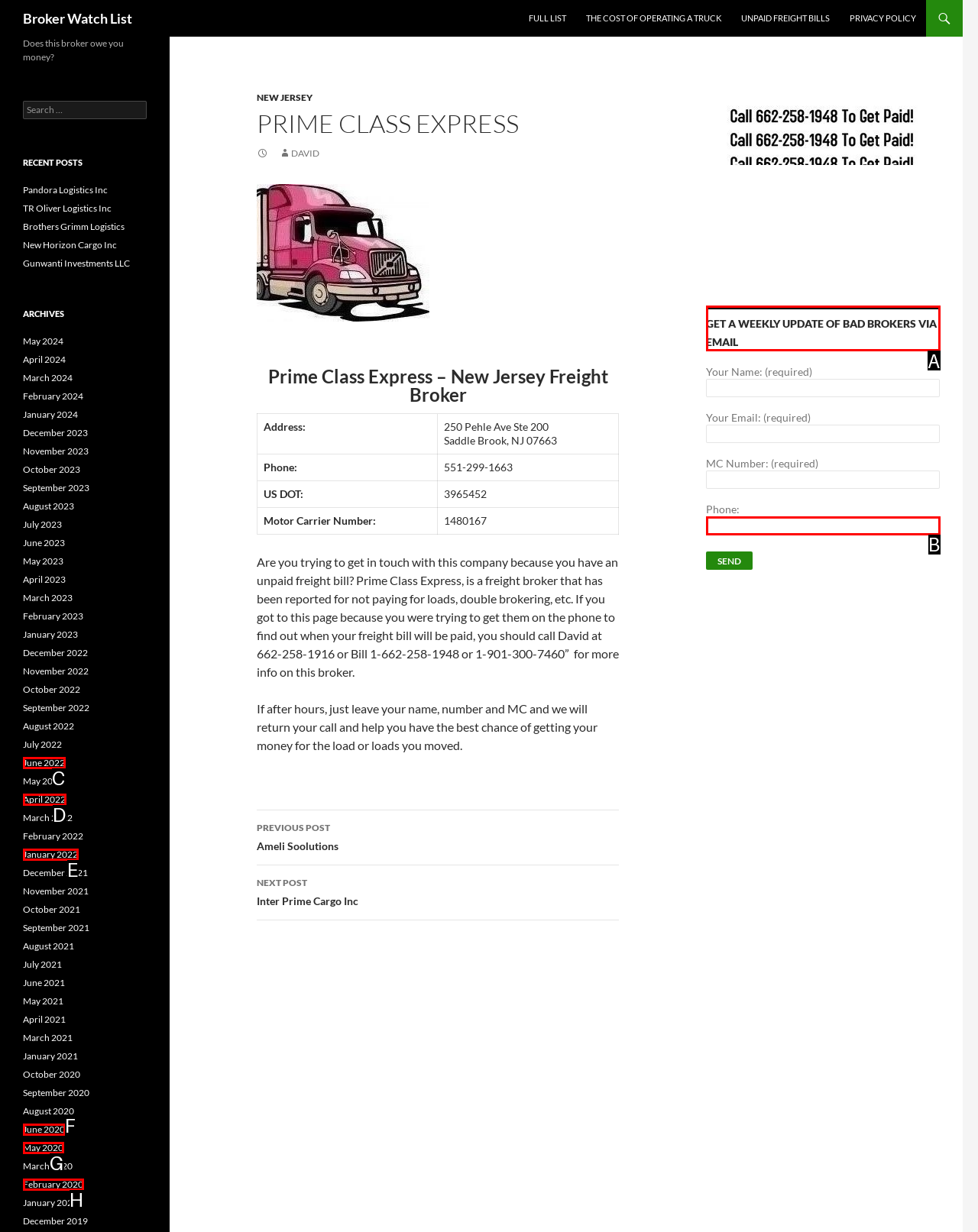Given the instruction: Get a weekly update of bad brokers via email, which HTML element should you click on?
Answer with the letter that corresponds to the correct option from the choices available.

A